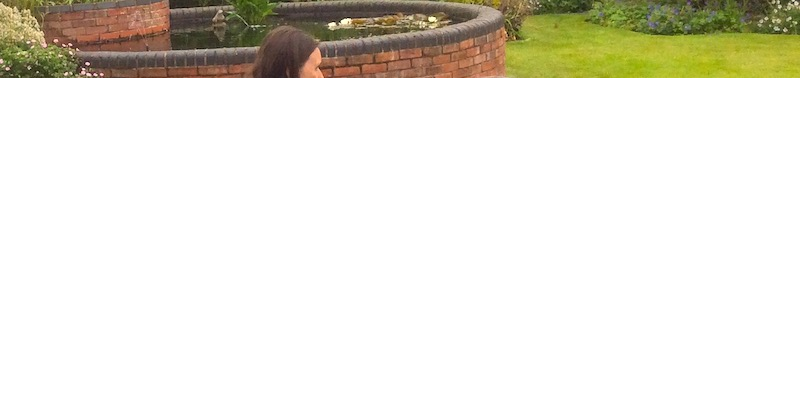What is the purpose of this garden setting?
Analyze the image and deliver a detailed answer to the question.

The serene atmosphere, the presence of a peaceful pond, and the vibrant flowers all suggest that this garden setting is intended to invite contemplation and relaxation, providing a tranquil escape from the hustle and bustle of daily life.